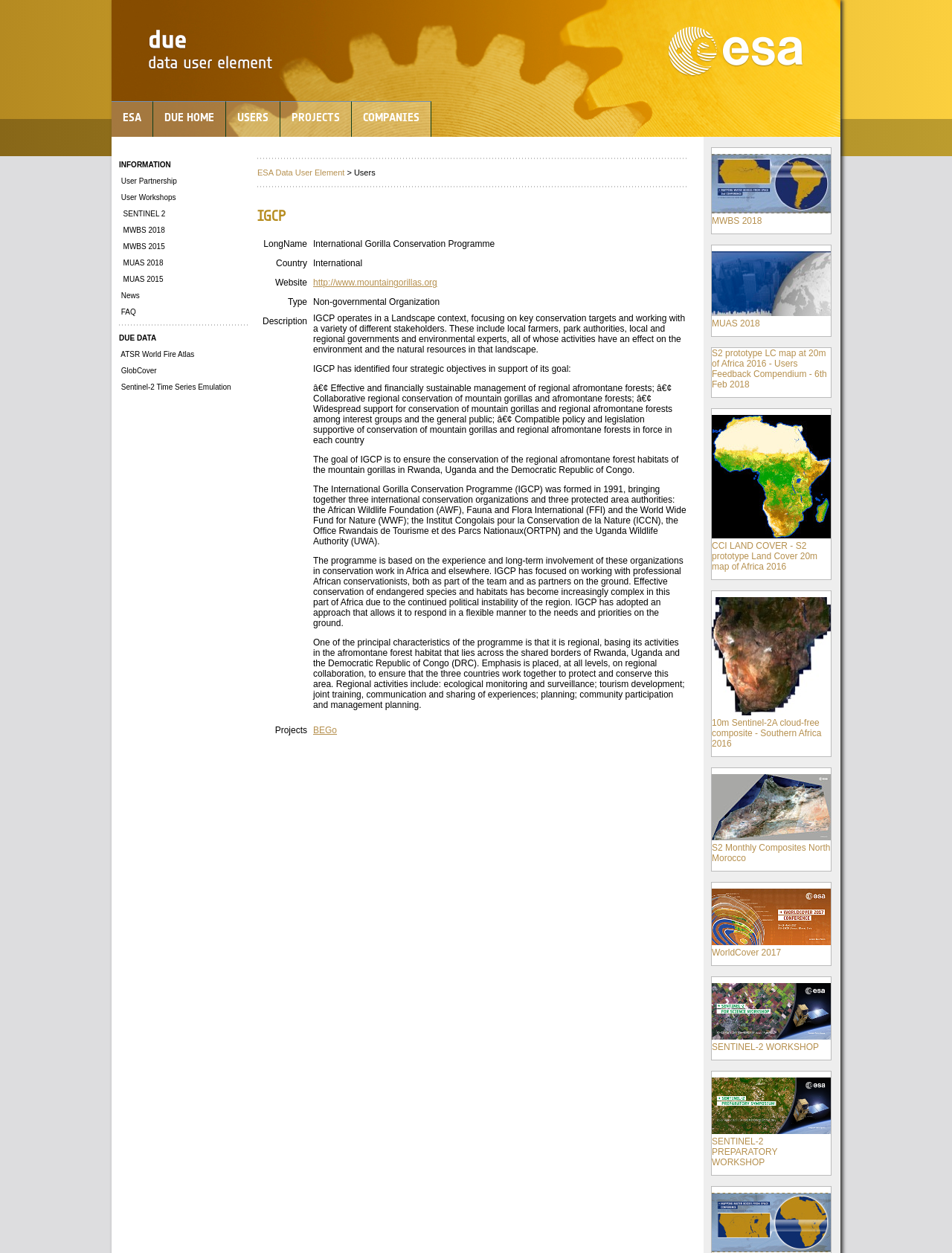Please identify the bounding box coordinates of the element's region that needs to be clicked to fulfill the following instruction: "Click the Sign Up link". The bounding box coordinates should consist of four float numbers between 0 and 1, i.e., [left, top, right, bottom].

None